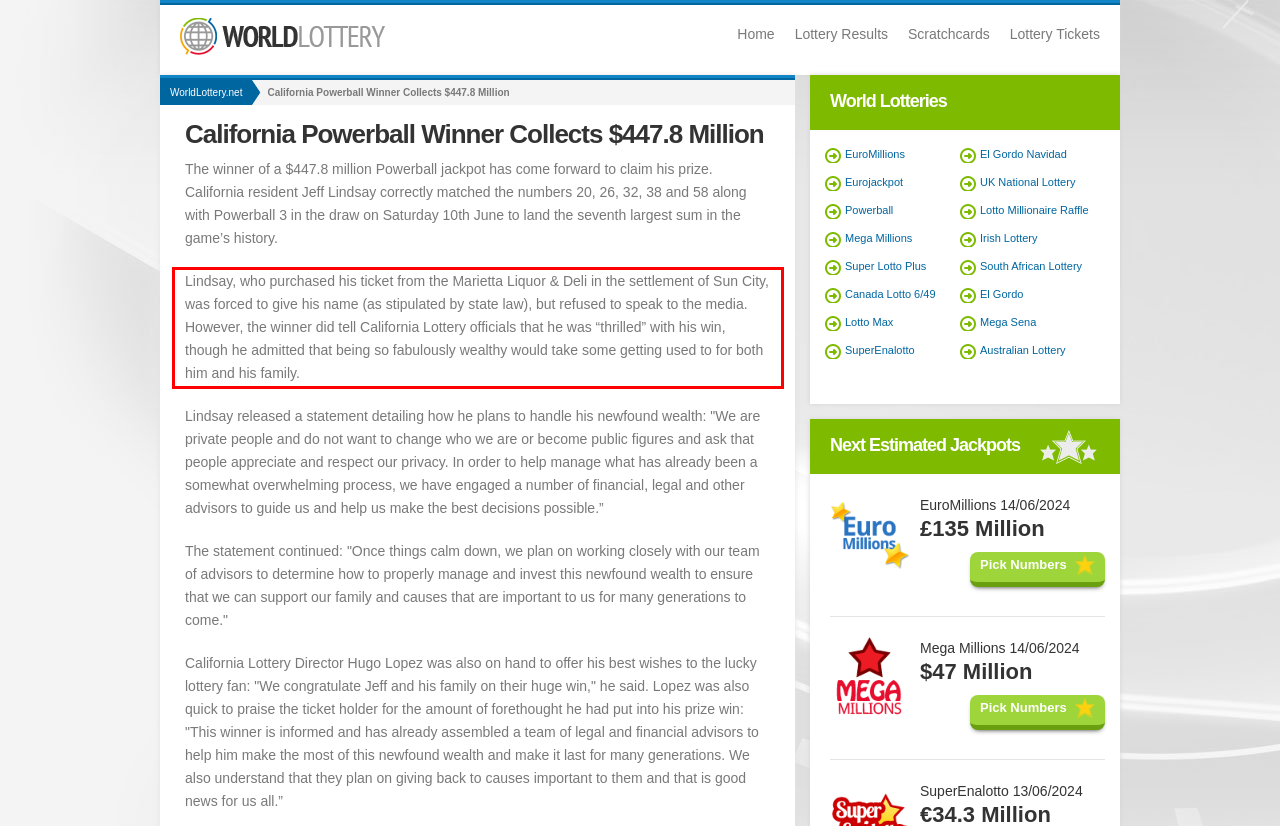Observe the screenshot of the webpage that includes a red rectangle bounding box. Conduct OCR on the content inside this red bounding box and generate the text.

Lindsay, who purchased his ticket from the Marietta Liquor & Deli in the settlement of Sun City, was forced to give his name (as stipulated by state law), but refused to speak to the media. However, the winner did tell California Lottery officials that he was “thrilled” with his win, though he admitted that being so fabulously wealthy would take some getting used to for both him and his family.